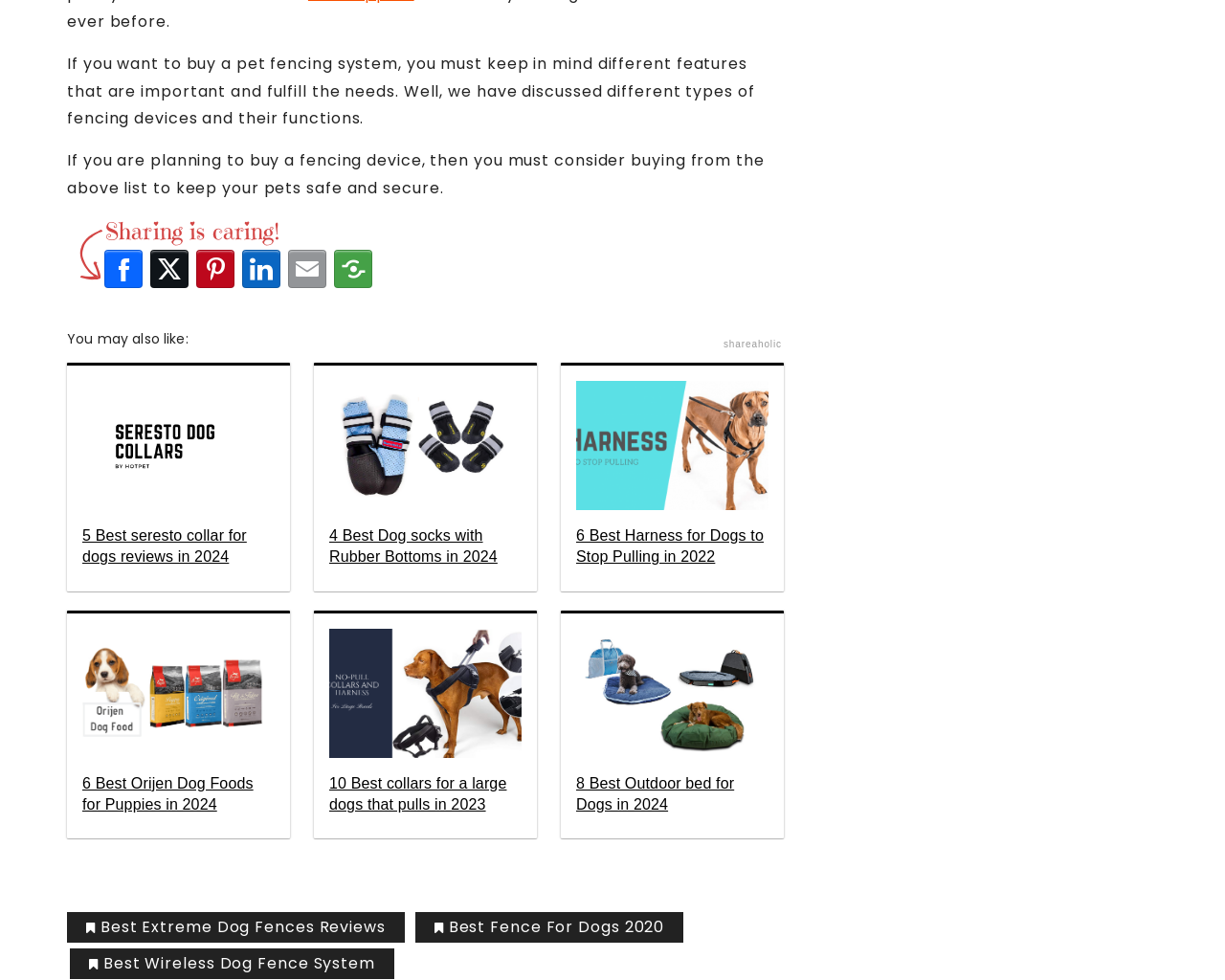Please identify the bounding box coordinates of the region to click in order to complete the task: "Pin to Pinterest". The coordinates must be four float numbers between 0 and 1, specified as [left, top, right, bottom].

[0.157, 0.251, 0.195, 0.298]